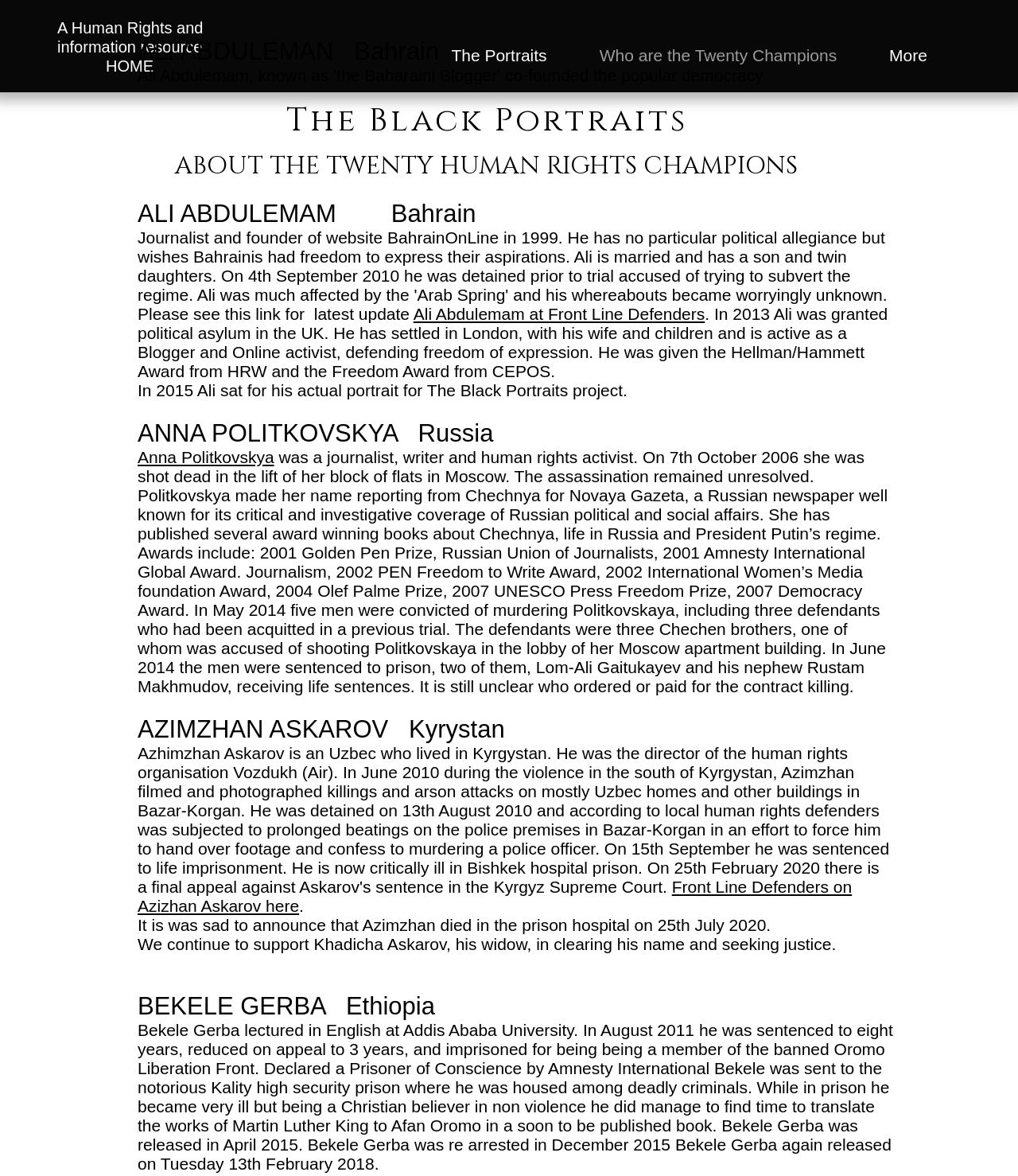Please identify the bounding box coordinates of the clickable element to fulfill the following instruction: "Learn about 'Anna Politkovskya'". The coordinates should be four float numbers between 0 and 1, i.e., [left, top, right, bottom].

[0.135, 0.357, 0.485, 0.38]